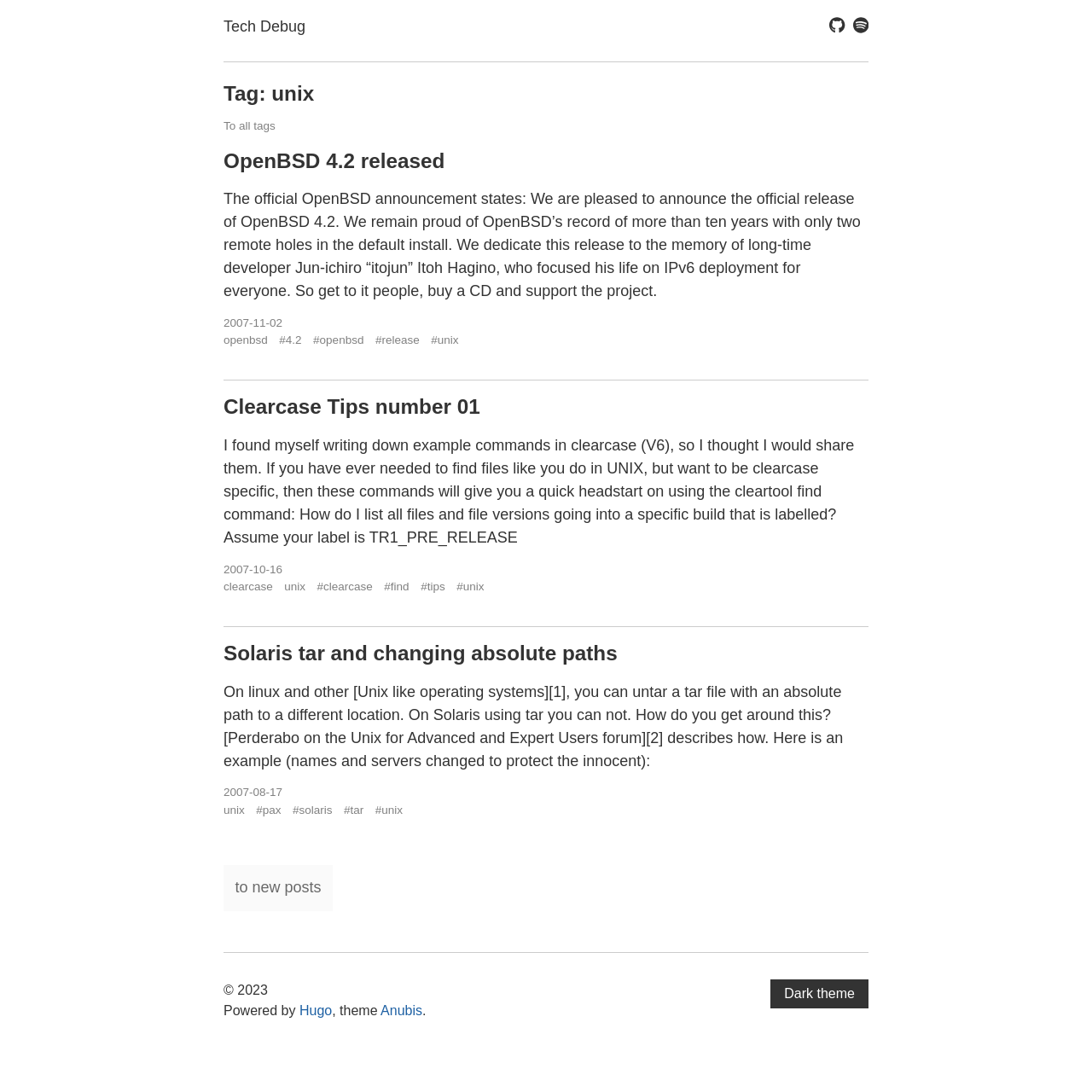Provide a short answer to the following question with just one word or phrase: What is the link to the 'Solaris tar and changing absolute paths' article?

Solaris tar and changing absolute paths